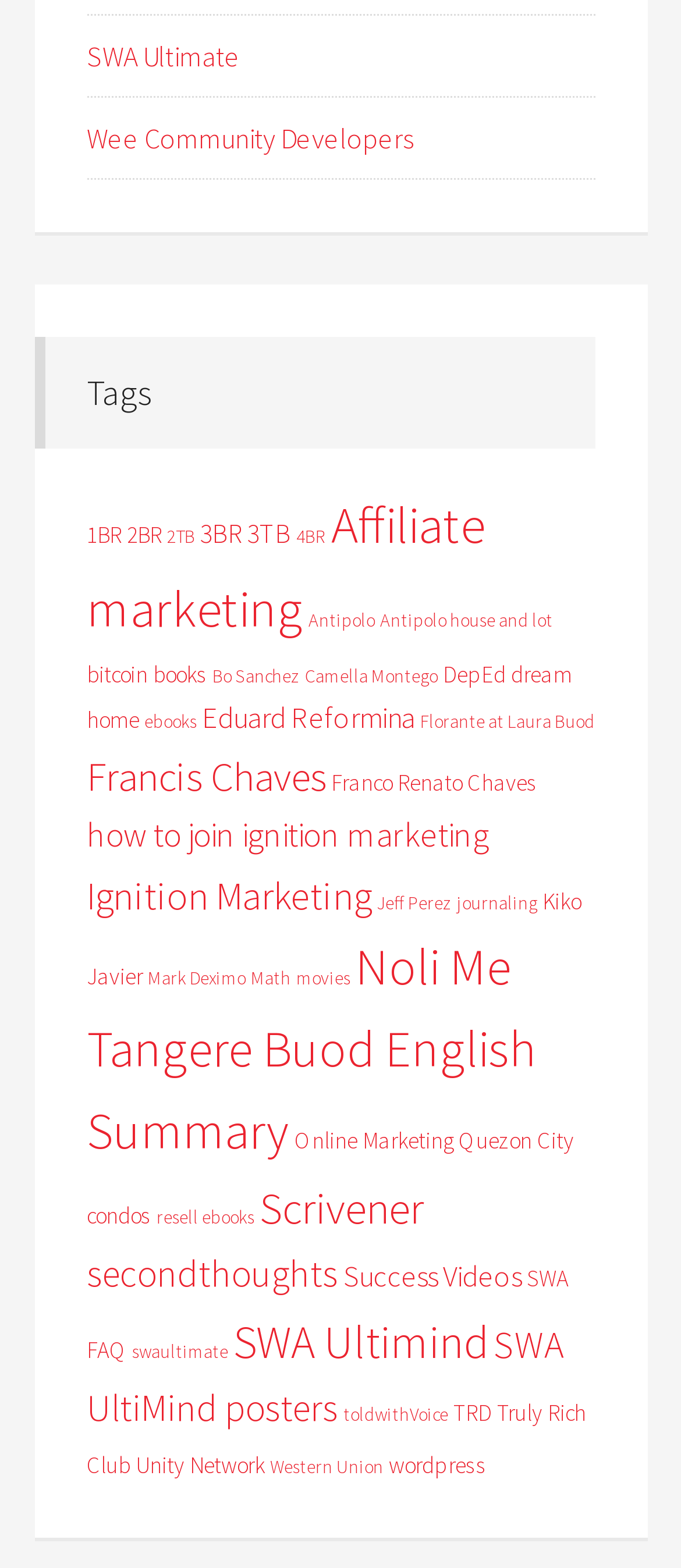Highlight the bounding box coordinates of the region I should click on to meet the following instruction: "Discover 'SWA UltiMind posters'".

[0.127, 0.842, 0.827, 0.913]